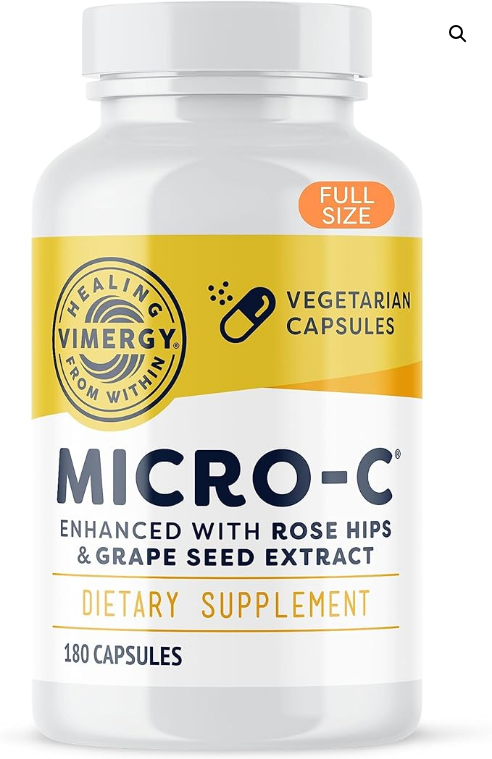Explain the image thoroughly, mentioning every notable detail.

This image features a bottle of Vimergy Micro-C® Vitamin Capsules, designed to enhance immune support and overall health. The product, labeled as a dietary supplement, contains 180 vegetarian capsules that are enriched with rose hips and grape seed extract. The vibrant packaging highlights key details such as "FULL SIZE" and "VEGETARIAN CAPSULES," emphasizing its commitment to quality and accessible nutrition. The Vimergy logo, promoting the idea of "Healing From Within," is prominently displayed, reflecting the brand's focus on holistic wellness. This supplement is unsweetened and made with natural ingredients, catering to health-conscious consumers seeking effective vitamin C supplementation.